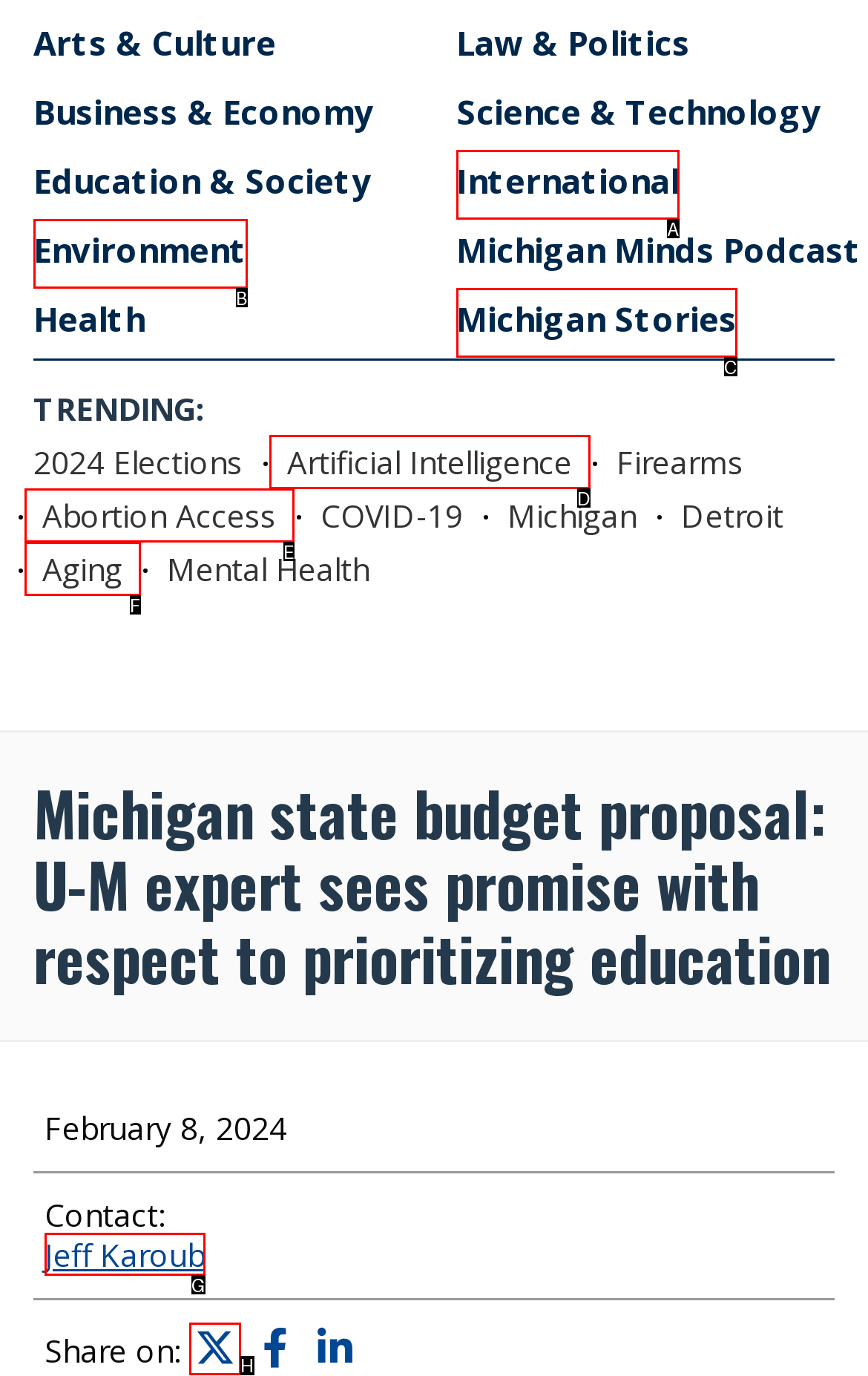Choose the option that matches the following description: Jeff Karoub
Answer with the letter of the correct option.

G